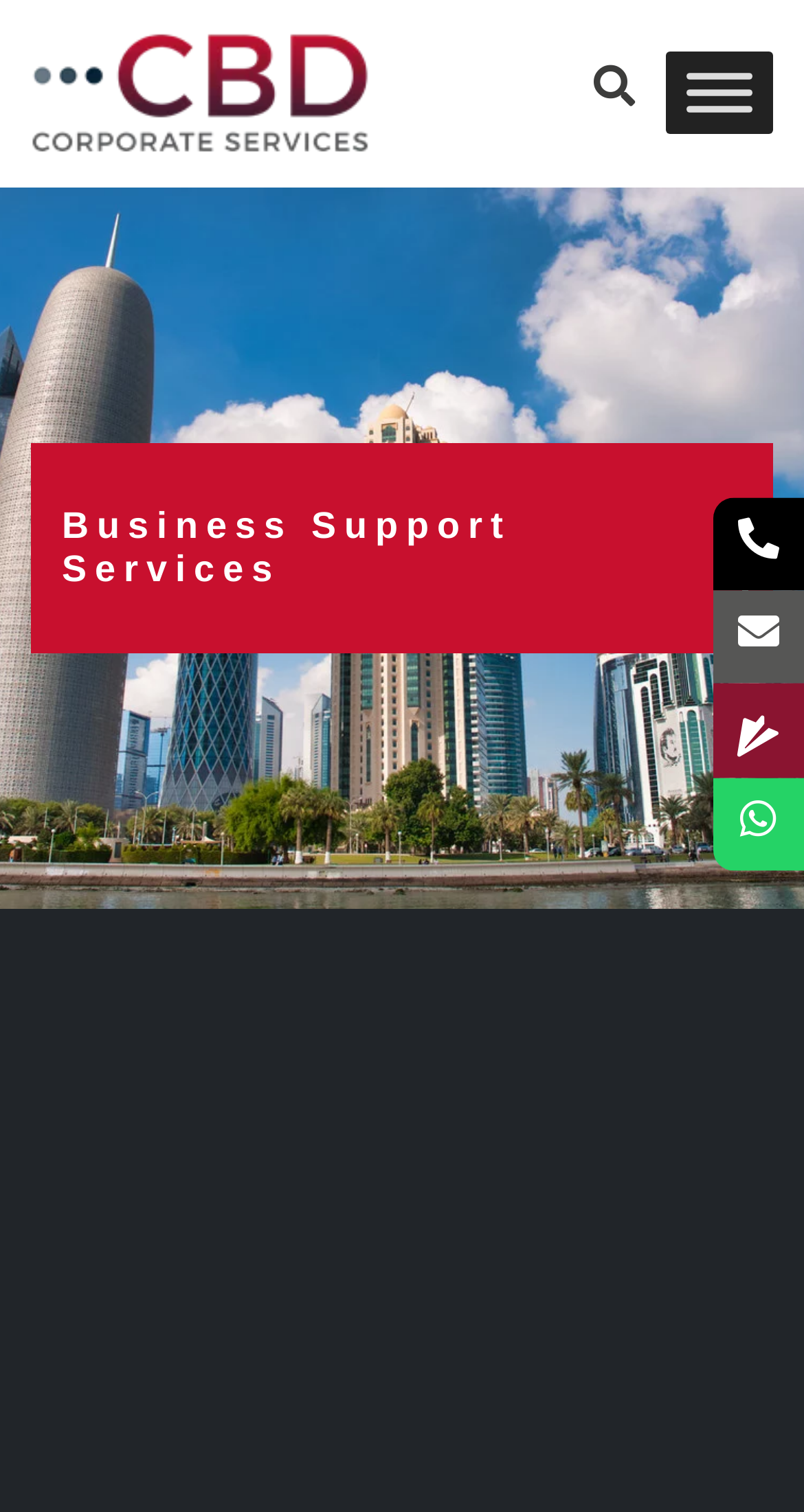What is the main service offered?
Use the screenshot to answer the question with a single word or phrase.

Business Support Services